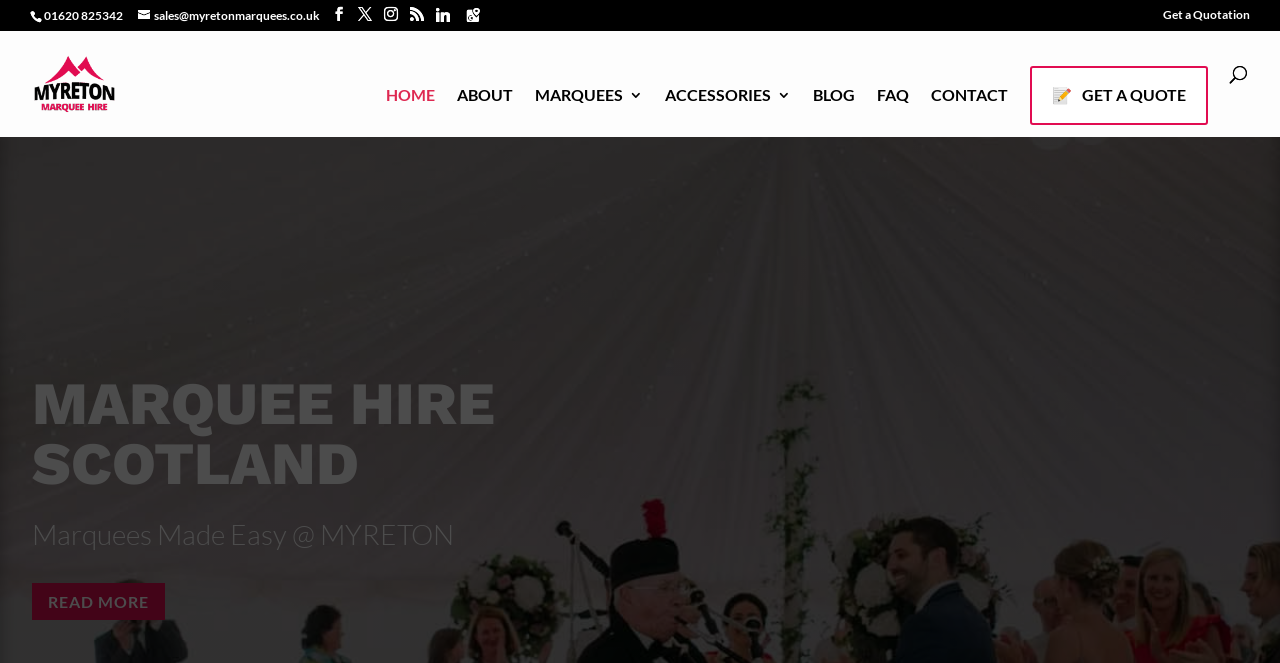How many social media links are there?
Provide a one-word or short-phrase answer based on the image.

5